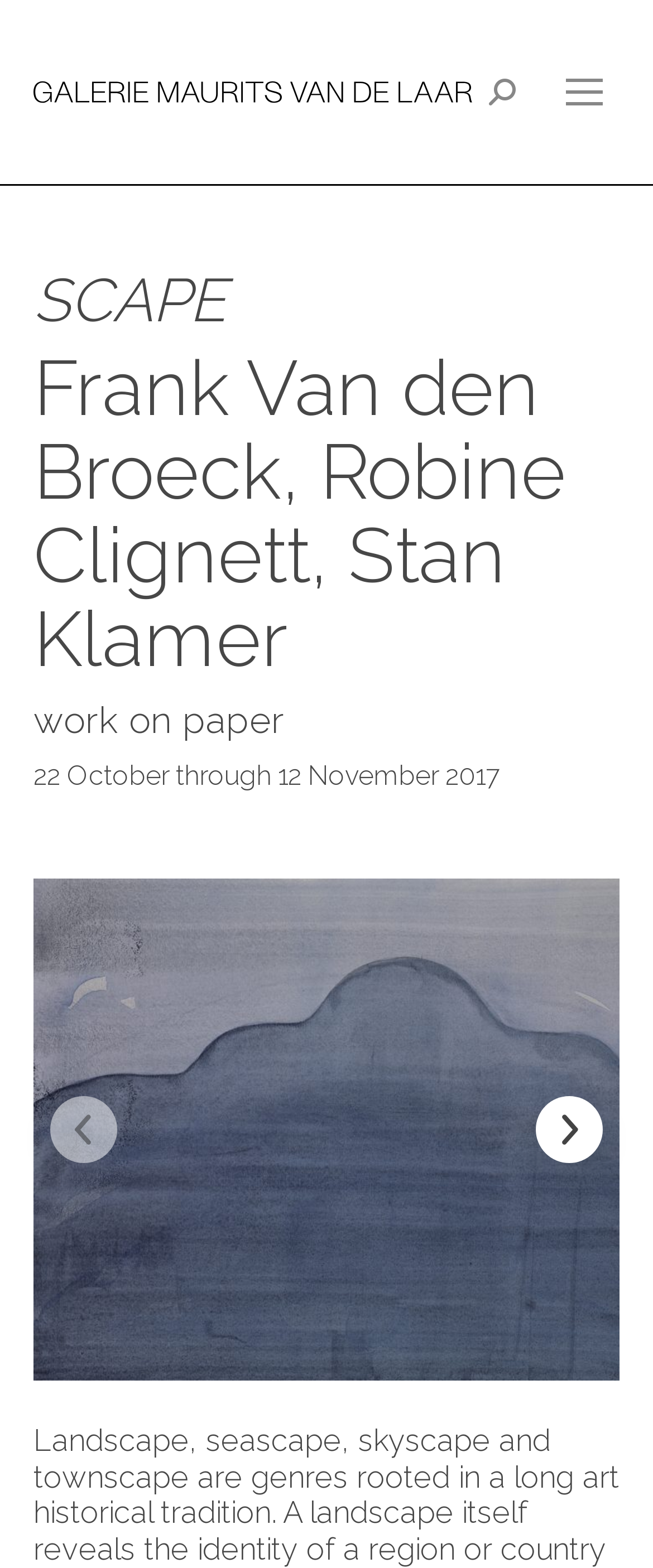Given the element description parent_node: Search:, predict the bounding box coordinates for the UI element in the webpage screenshot. The format should be (top-left x, top-left y, bottom-right x, bottom-right y), and the values should be between 0 and 1.

[0.749, 0.05, 0.79, 0.067]